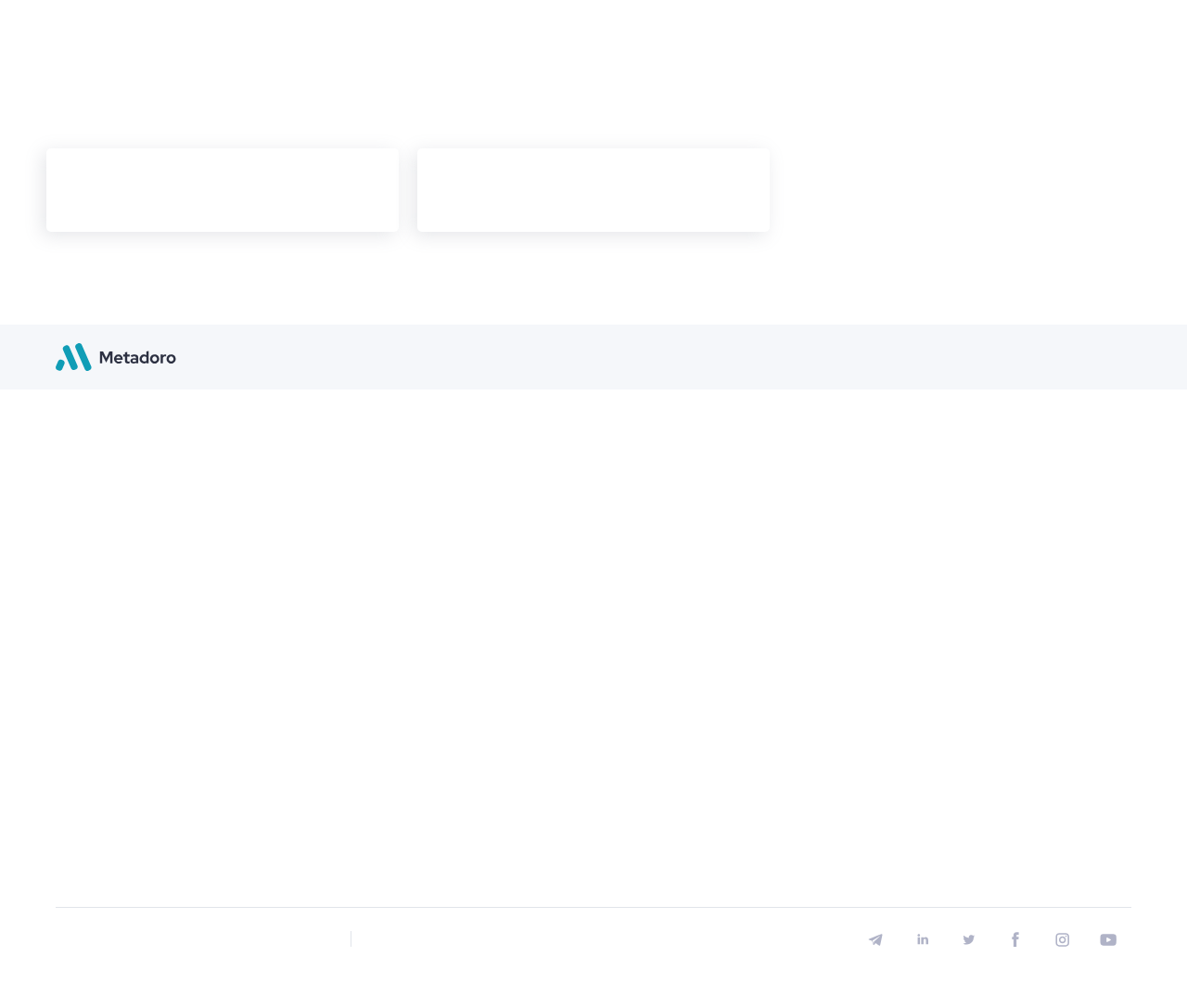Could you provide the bounding box coordinates for the portion of the screen to click to complete this instruction: "Visit the 'About us' page"?

[0.683, 0.348, 0.727, 0.363]